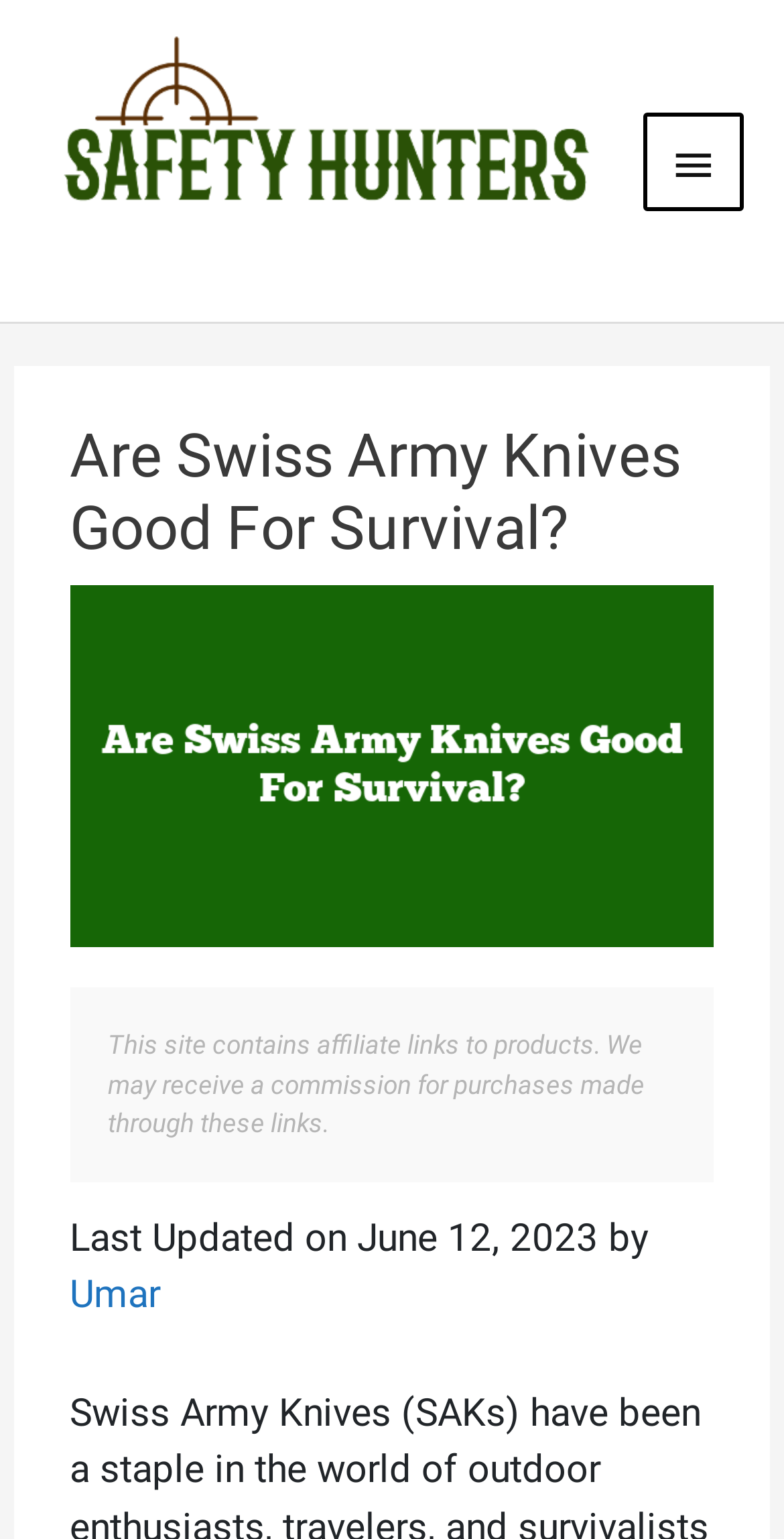Kindly respond to the following question with a single word or a brief phrase: 
What is the name of the website?

Safety Hunters